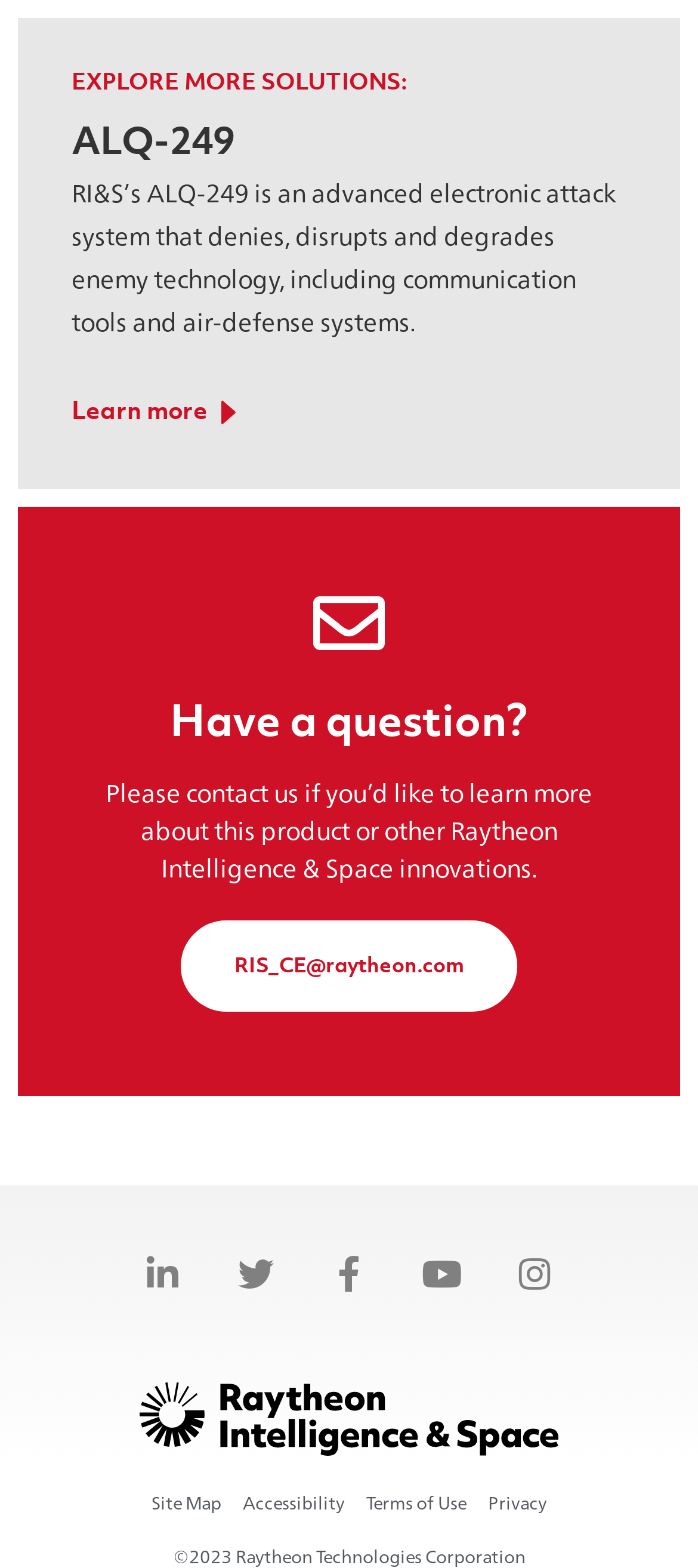Provide a brief response to the question using a single word or phrase: 
How can I contact Raytheon Intelligence & Space?

RIS_CE@raytheon.com